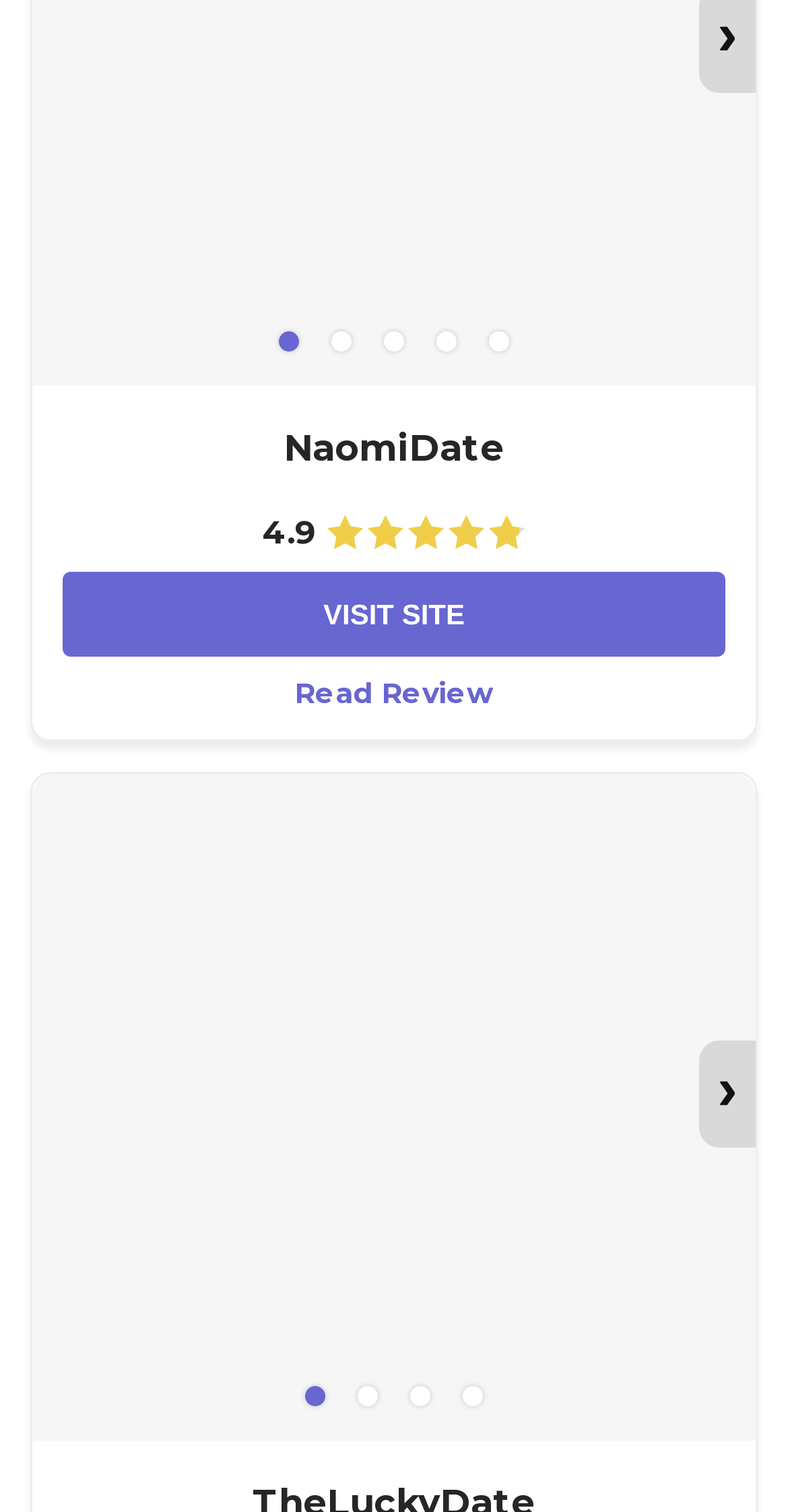Can you give a detailed response to the following question using the information from the image? What is the purpose of the '›' button?

The '›' button is located at the end of the 'Read Review' link and is likely used to read more of the review.